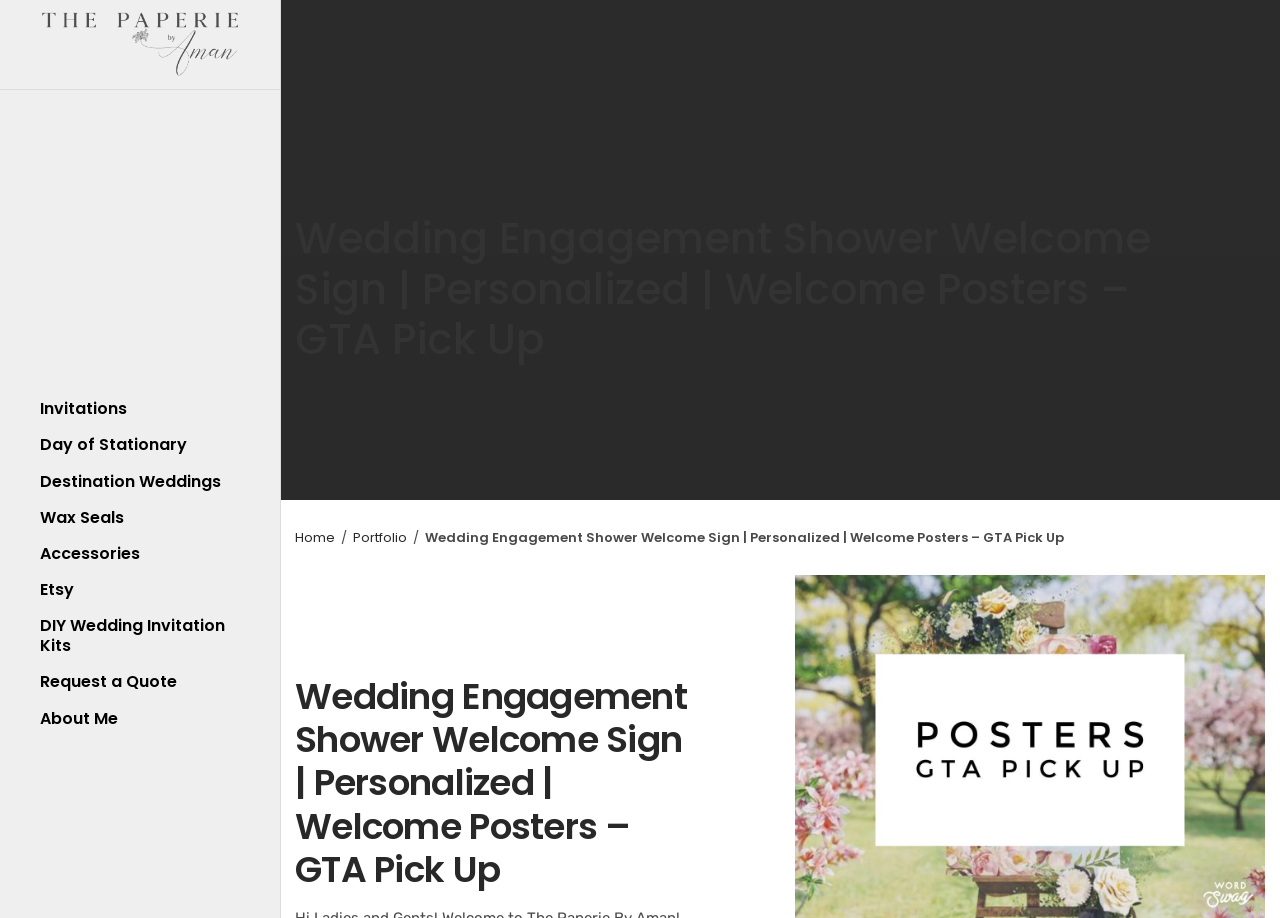What is the purpose of the 'Request a Quote' link?
Give a detailed response to the question by analyzing the screenshot.

I inferred the purpose of the 'Request a Quote' link by considering its position in the navigation menu and its text. It is likely that this link allows users to request a custom quote for a product or service offered by the website.